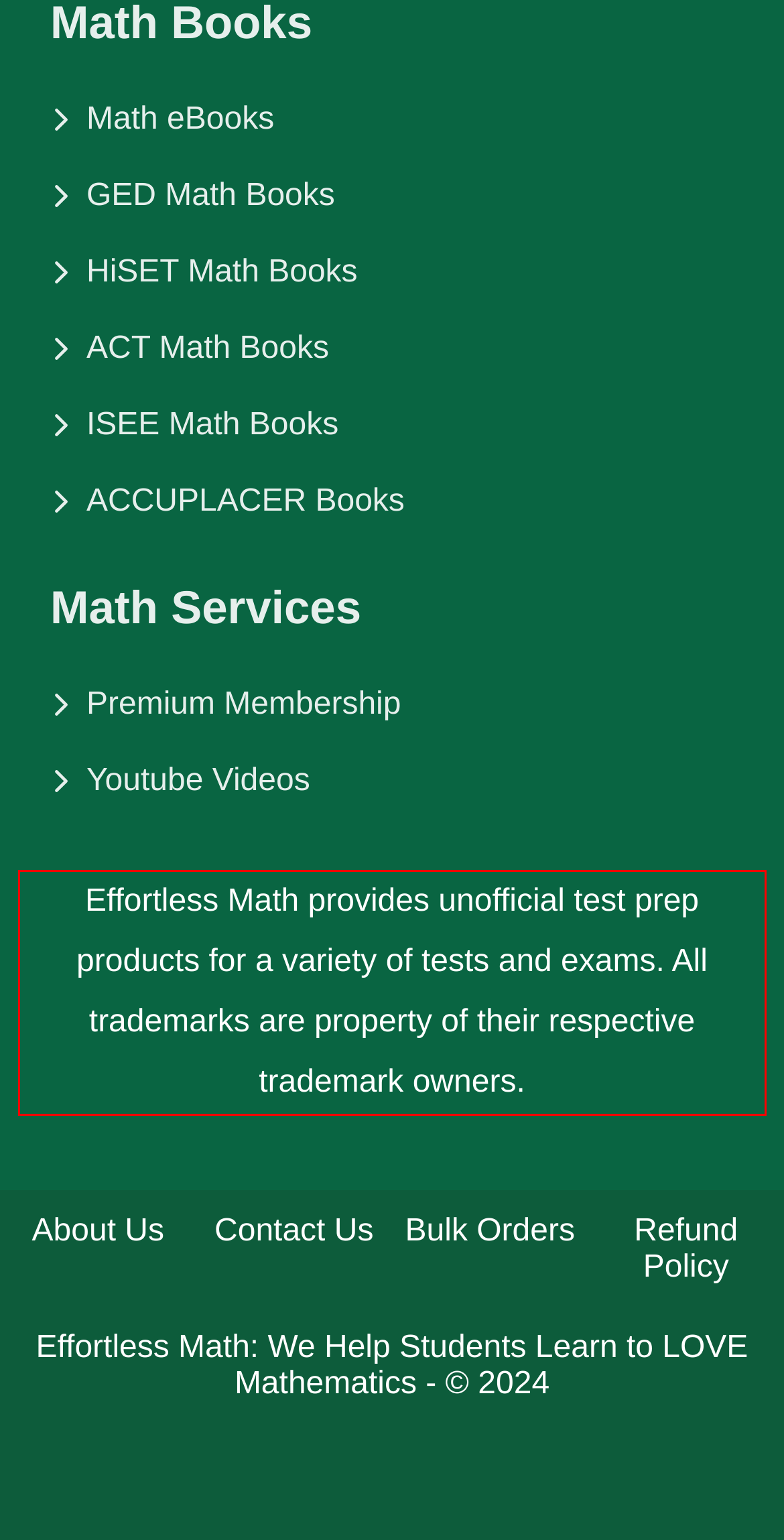You are given a screenshot showing a webpage with a red bounding box. Perform OCR to capture the text within the red bounding box.

Effortless Math provides unofficial test prep products for a variety of tests and exams. All trademarks are property of their respective trademark owners.